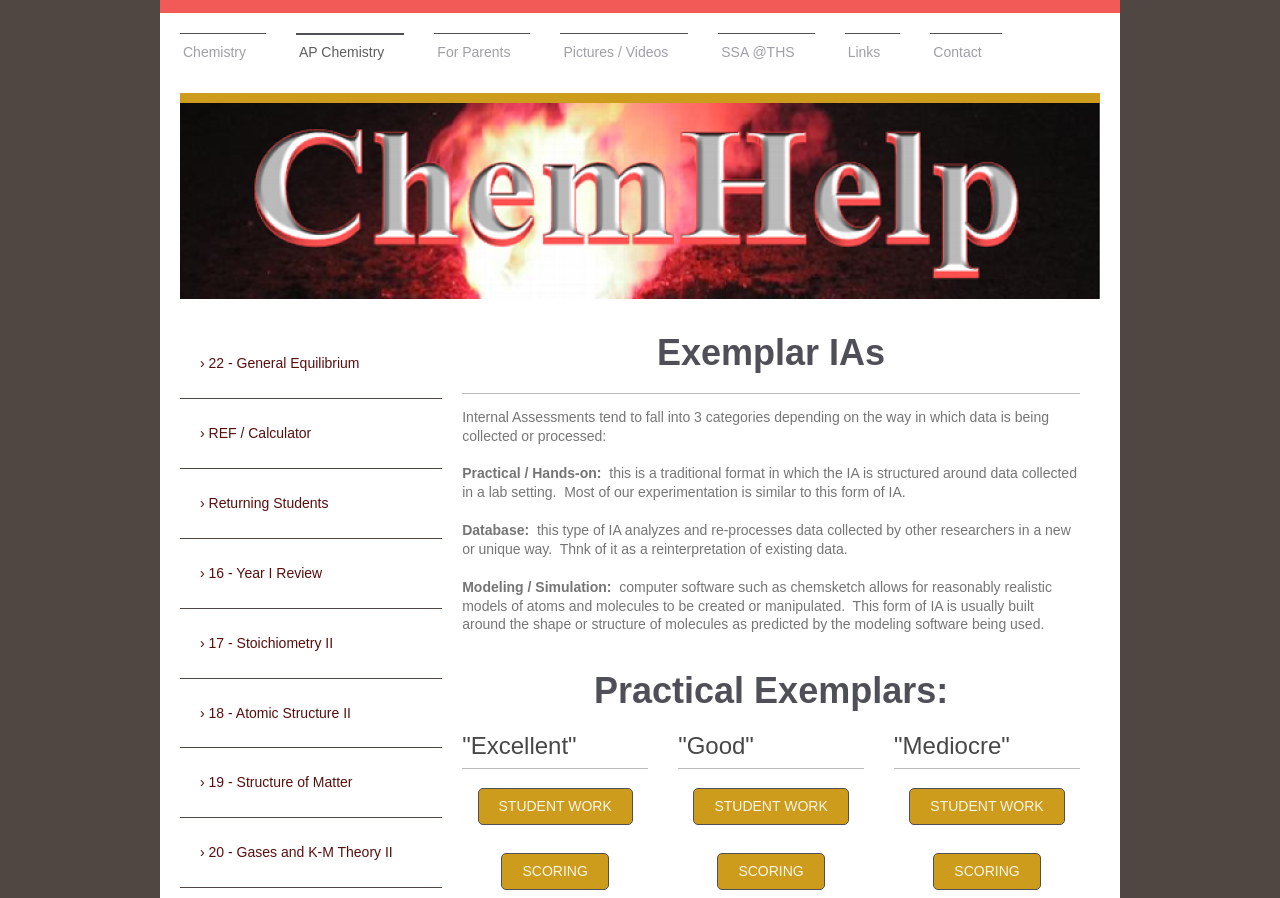What is the main topic of the webpage?
Please give a well-detailed answer to the question.

The main topic of the webpage can be inferred from the links at the top of the page, which include 'Chemistry', 'AP Chemistry', and other related topics. The content of the page also discusses Internal Assessments in chemistry, which further supports the conclusion that the main topic is chemistry.